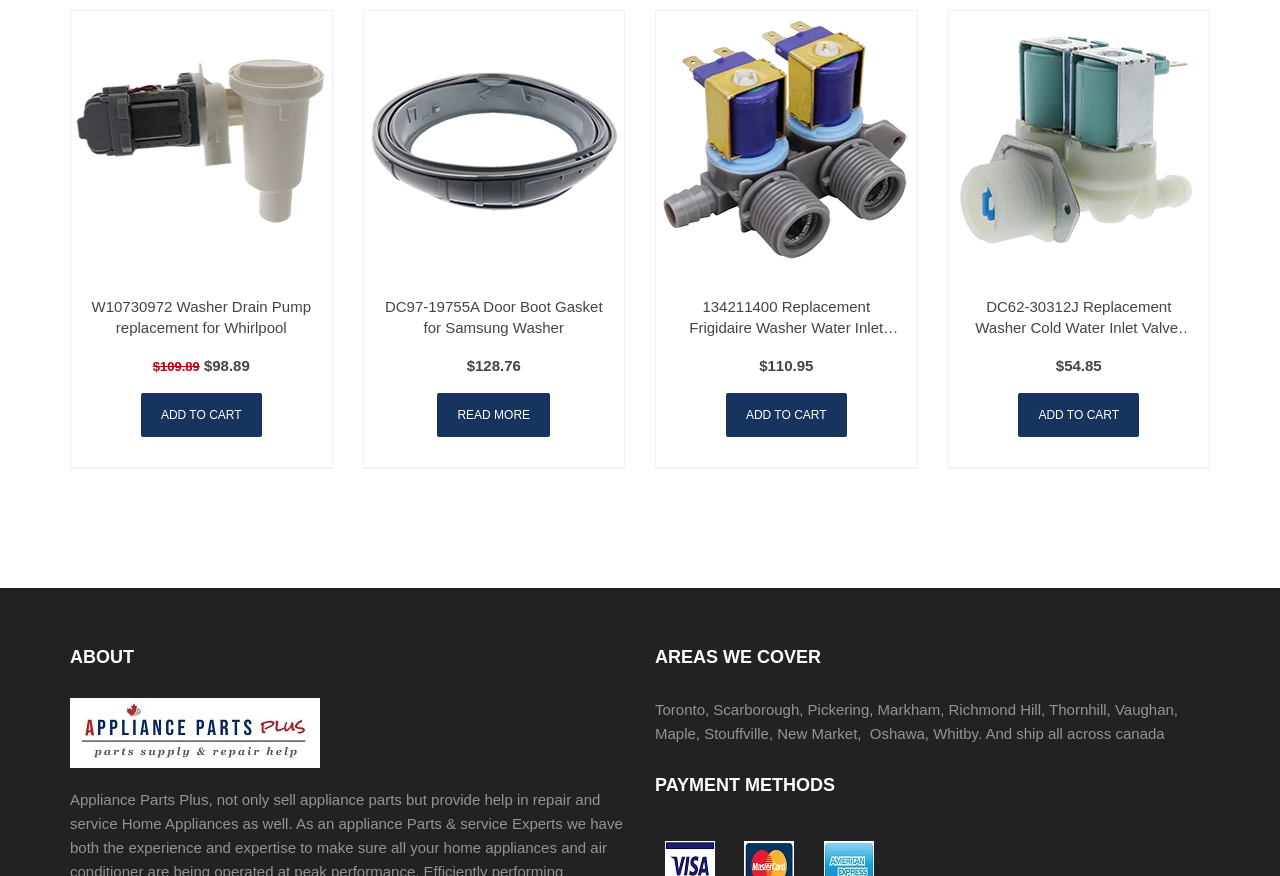Please provide a brief answer to the following inquiry using a single word or phrase:
What areas does the company cover?

Toronto and surrounding areas